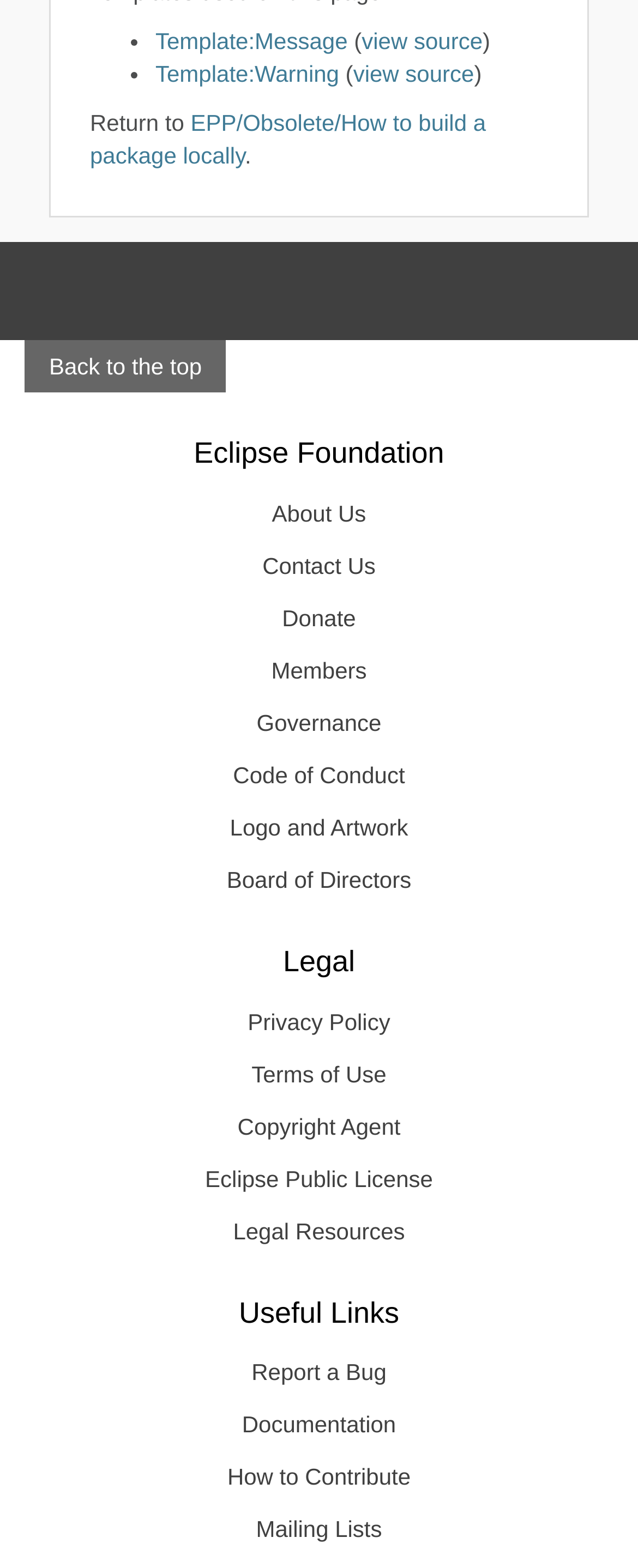Please provide the bounding box coordinates for the element that needs to be clicked to perform the following instruction: "View the Terms of Use". The coordinates should be given as four float numbers between 0 and 1, i.e., [left, top, right, bottom].

[0.038, 0.668, 0.962, 0.701]